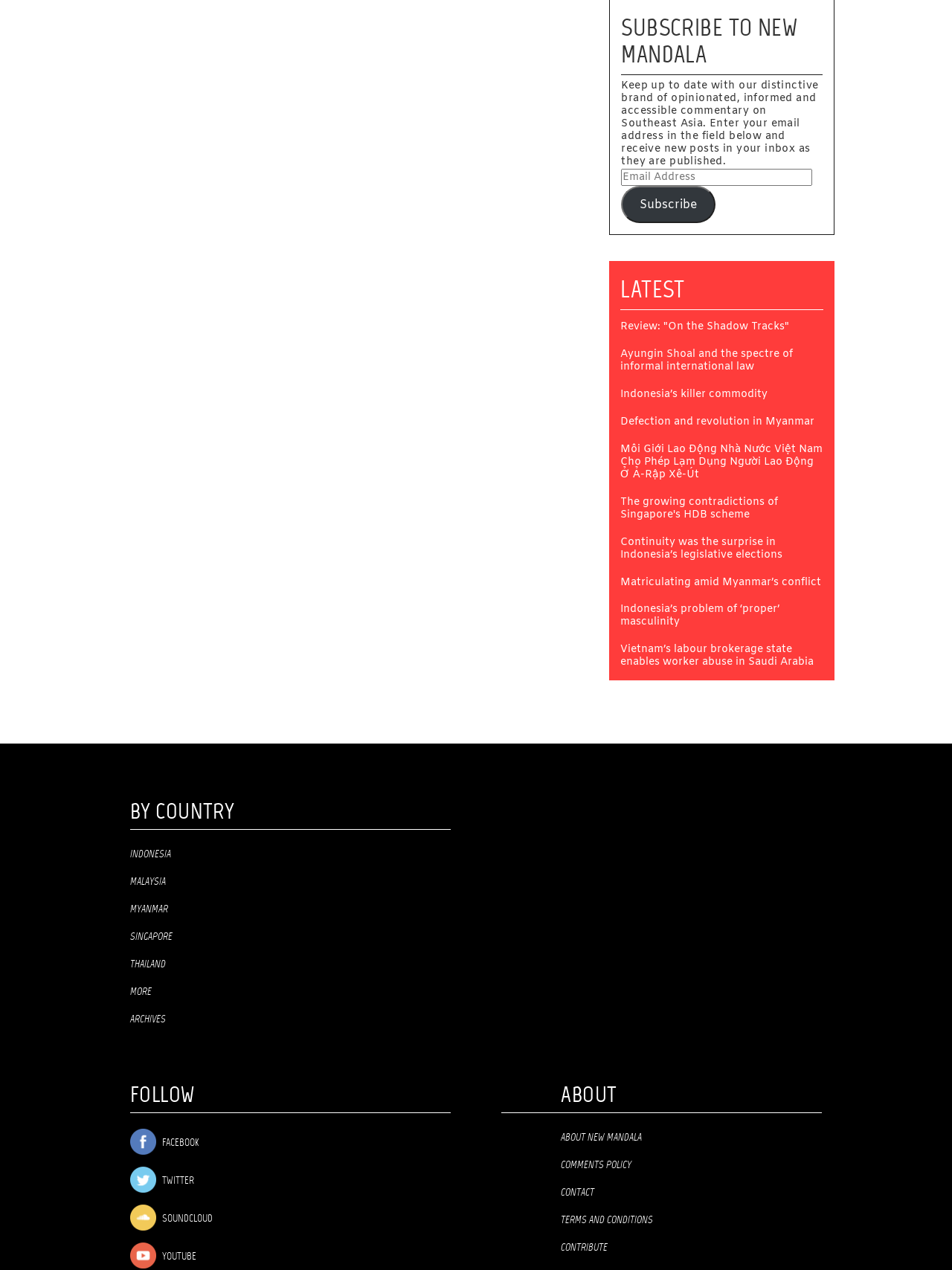What is the name of the website?
Based on the image, answer the question in a detailed manner.

The website's heading 'SUBSCRIBE TO NEW MANDALA' and the link 'ABOUT NEW MANDALA' suggest that the name of the website is New Mandala.